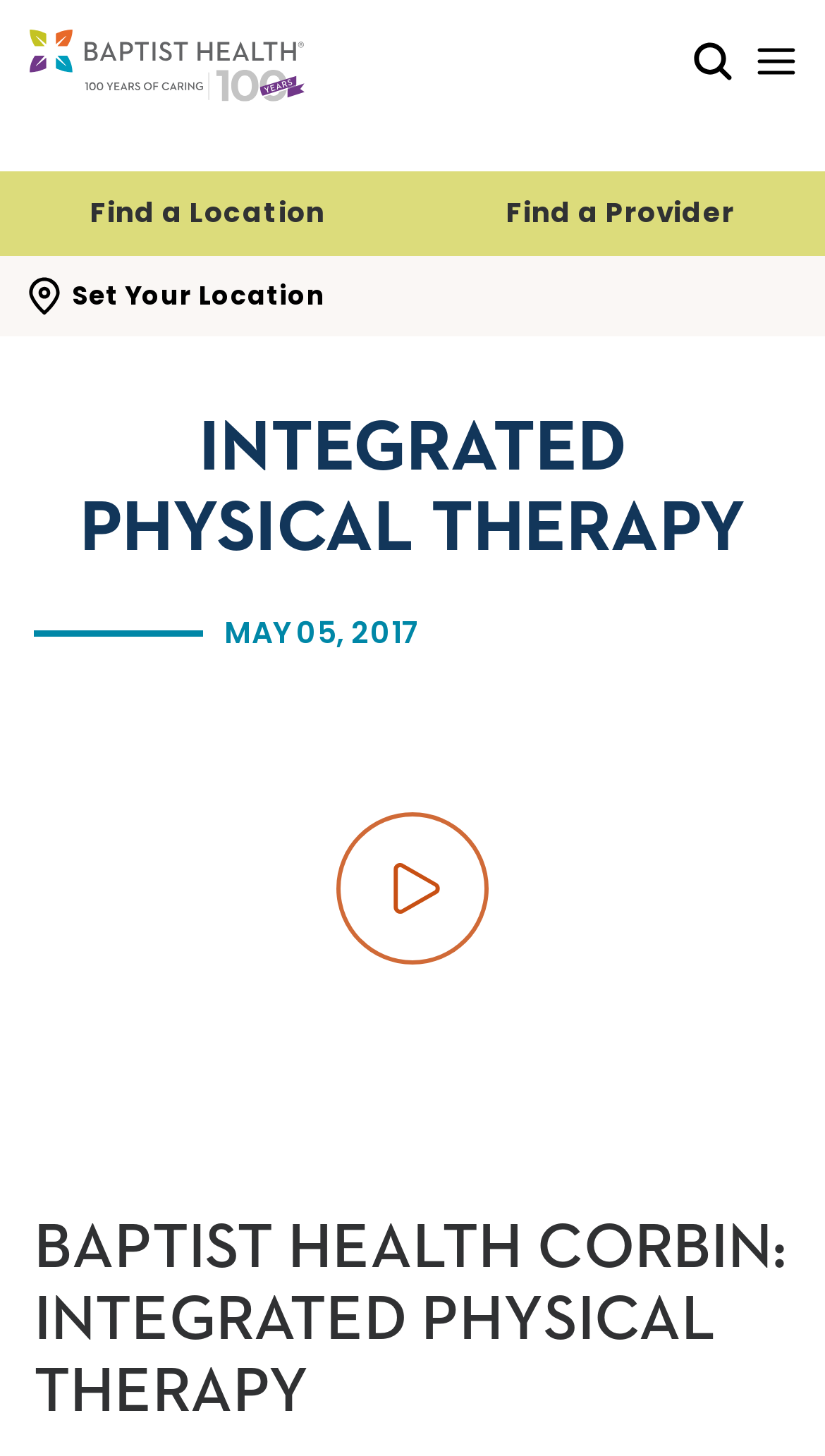Identify and extract the main heading from the webpage.

INTEGRATED PHYSICAL THERAPY